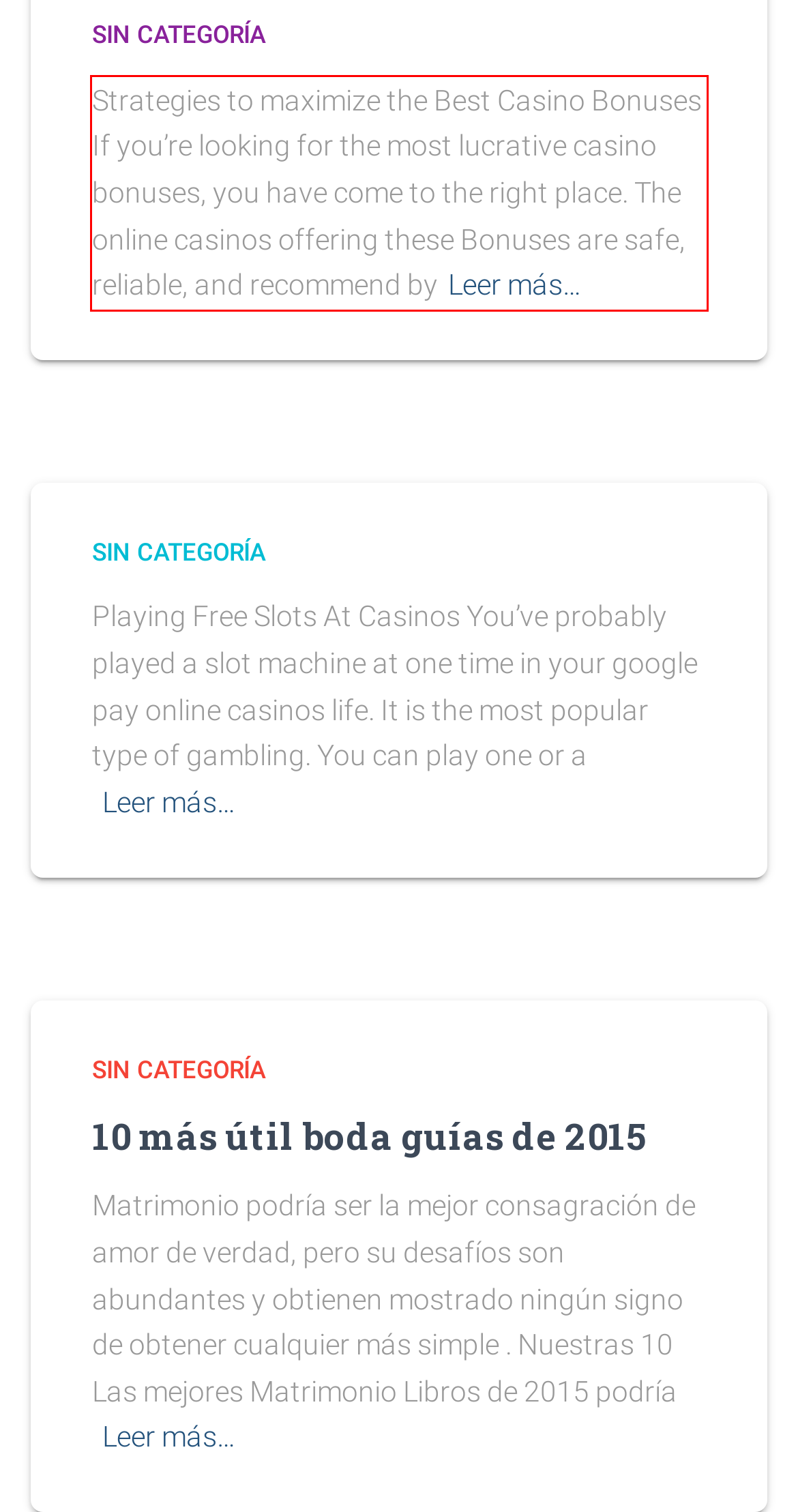In the screenshot of the webpage, find the red bounding box and perform OCR to obtain the text content restricted within this red bounding box.

Strategies to maximize the Best Casino Bonuses If you’re looking for the most lucrative casino bonuses, you have come to the right place. The online casinos offering these Bonuses are safe, reliable, and recommend byLeer más…